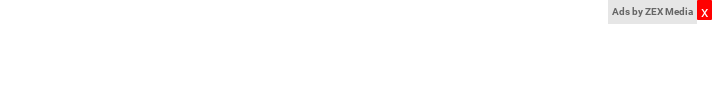Answer the following in one word or a short phrase: 
What is the purpose of the neutral background?

To not overwhelm content